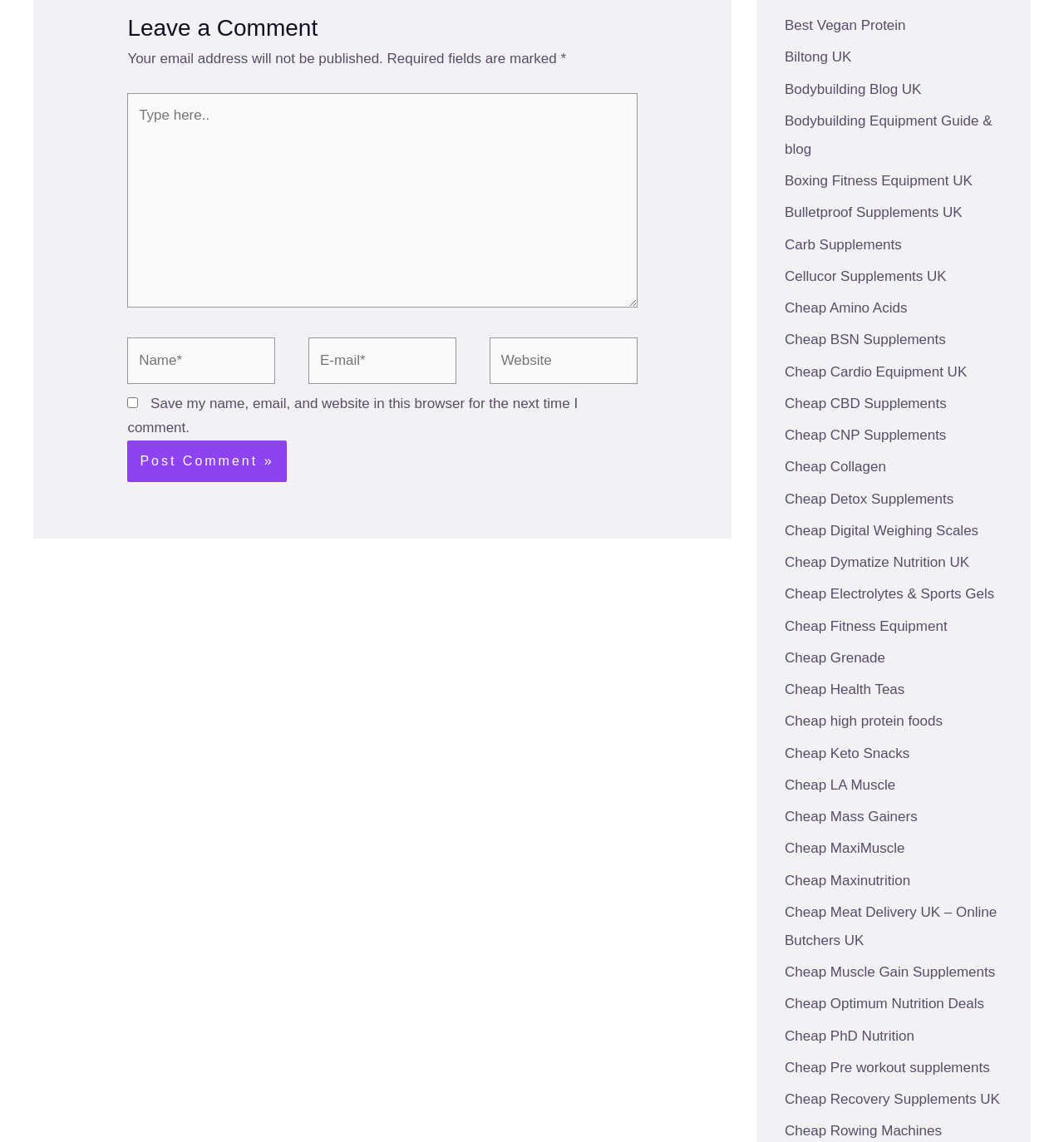What is the label of the first textbox?
Please answer the question as detailed as possible.

The first textbox is located inside a group element and has a static text label 'Type here..' above it. This suggests that the user is expected to type some text into this field.